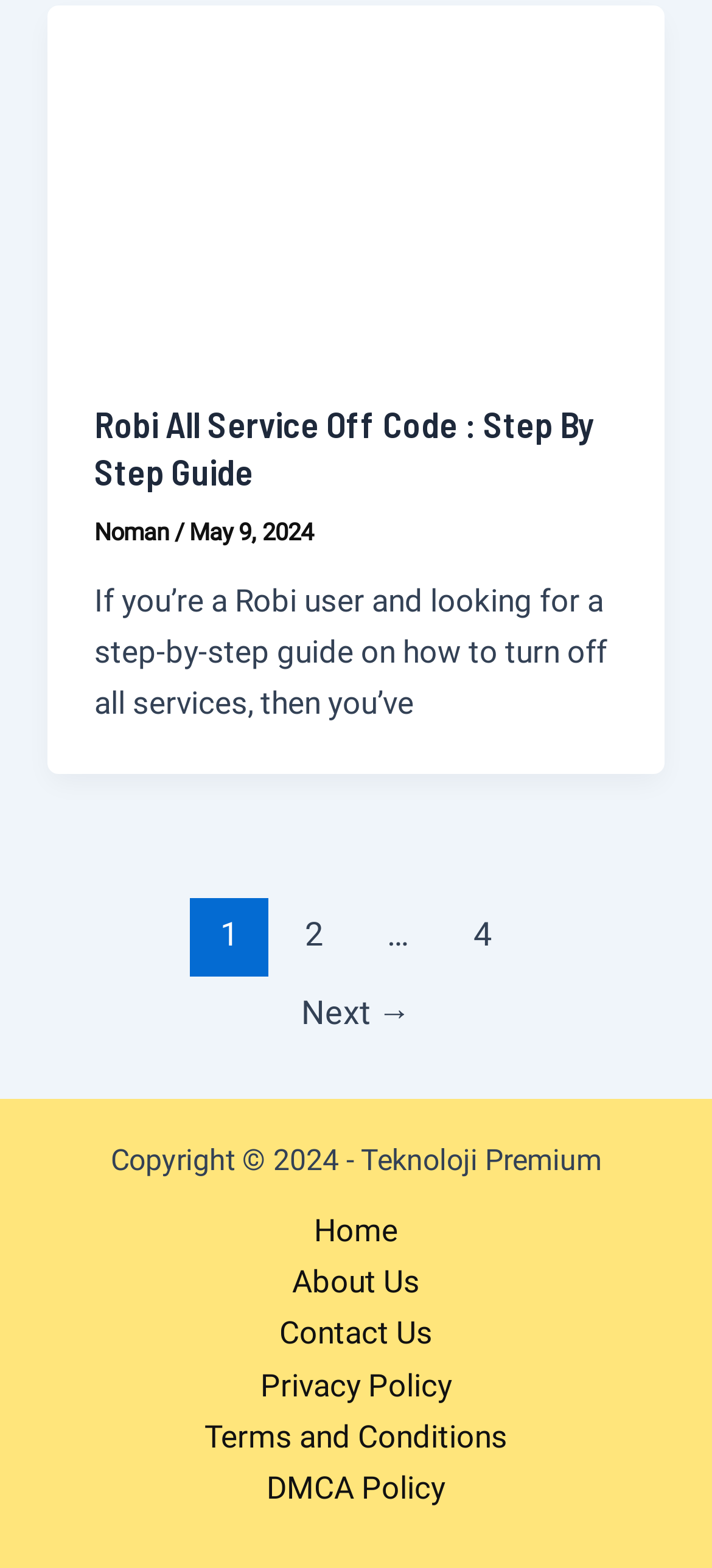Bounding box coordinates are specified in the format (top-left x, top-left y, bottom-right x, bottom-right y). All values are floating point numbers bounded between 0 and 1. Please provide the bounding box coordinate of the region this sentence describes: 2

[0.386, 0.573, 0.495, 0.622]